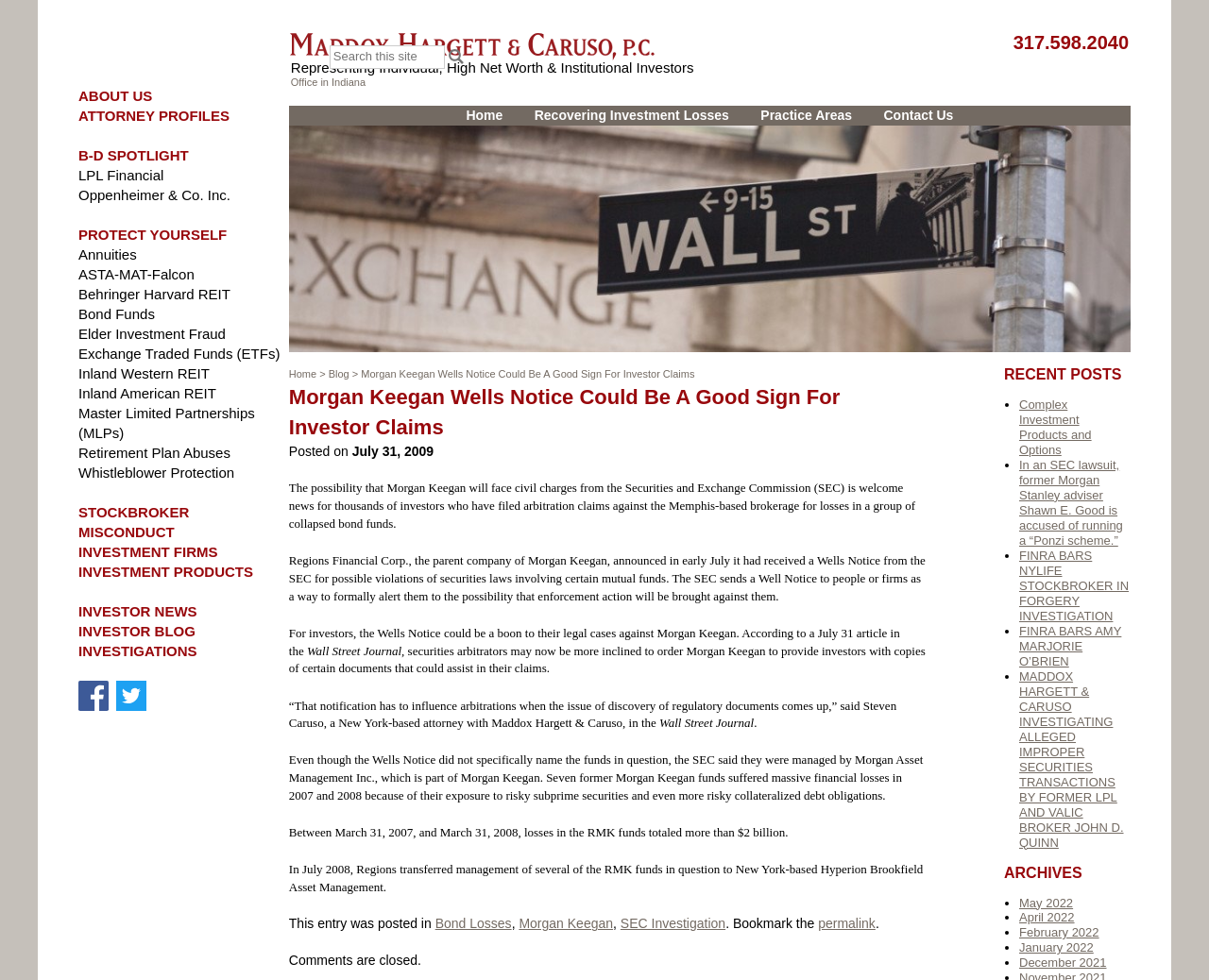Identify the bounding box coordinates of the clickable region required to complete the instruction: "Search for a term". The coordinates should be given as four float numbers within the range of 0 and 1, i.e., [left, top, right, bottom].

[0.272, 0.046, 0.368, 0.07]